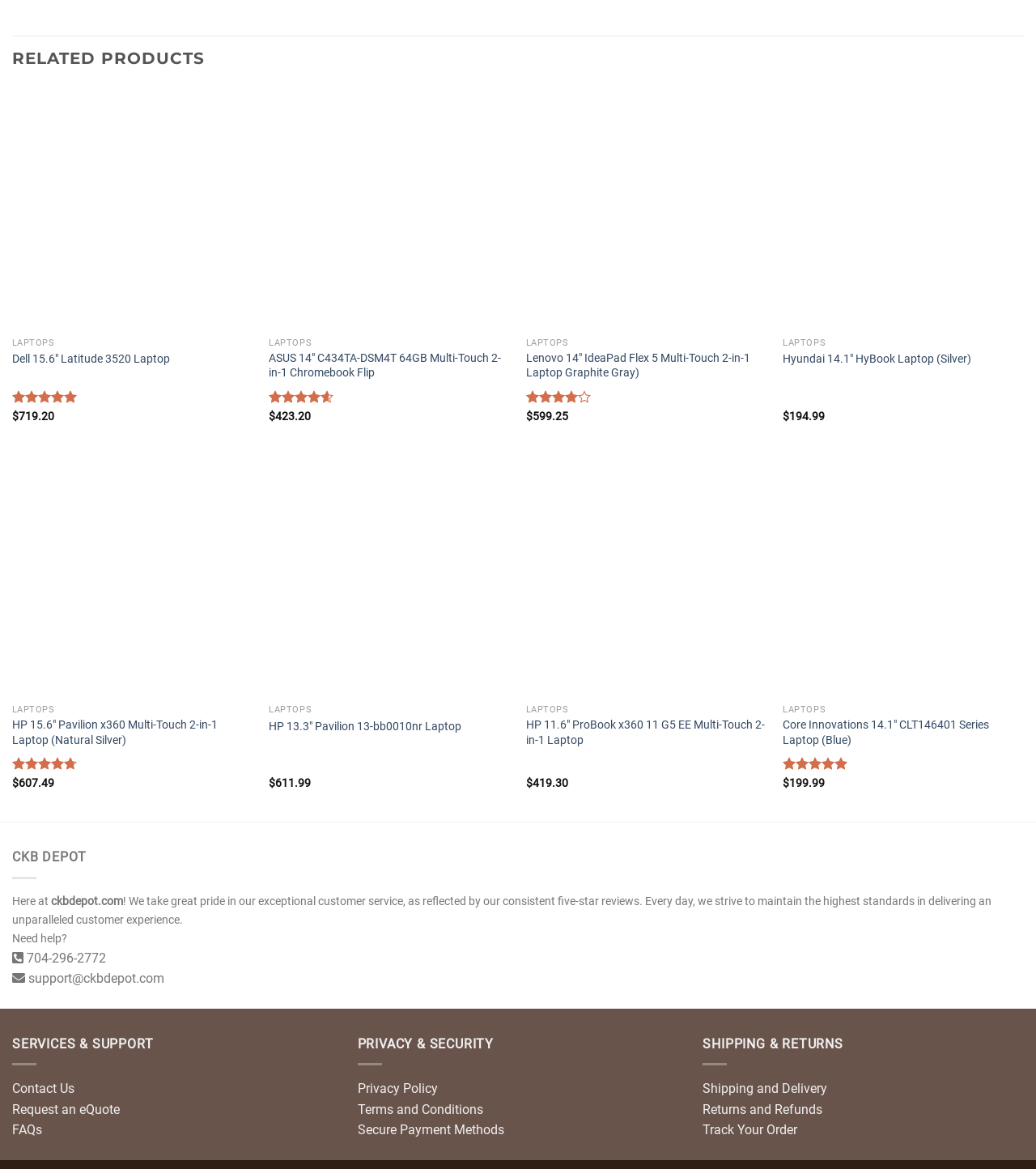Using the webpage screenshot and the element description Shipping and Delivery, determine the bounding box coordinates. Specify the coordinates in the format (top-left x, top-left y, bottom-right x, bottom-right y) with values ranging from 0 to 1.

[0.678, 0.925, 0.799, 0.938]